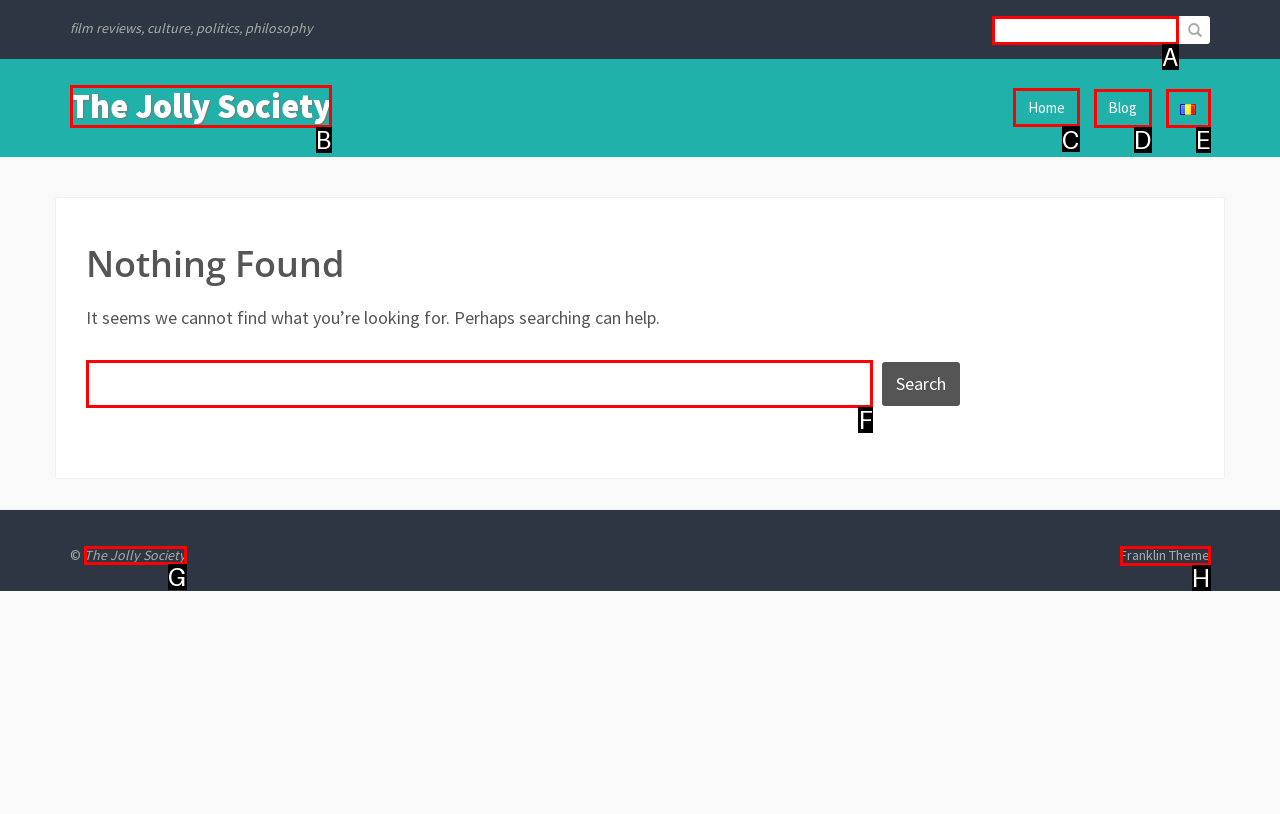Find the correct option to complete this instruction: go to home page. Reply with the corresponding letter.

C